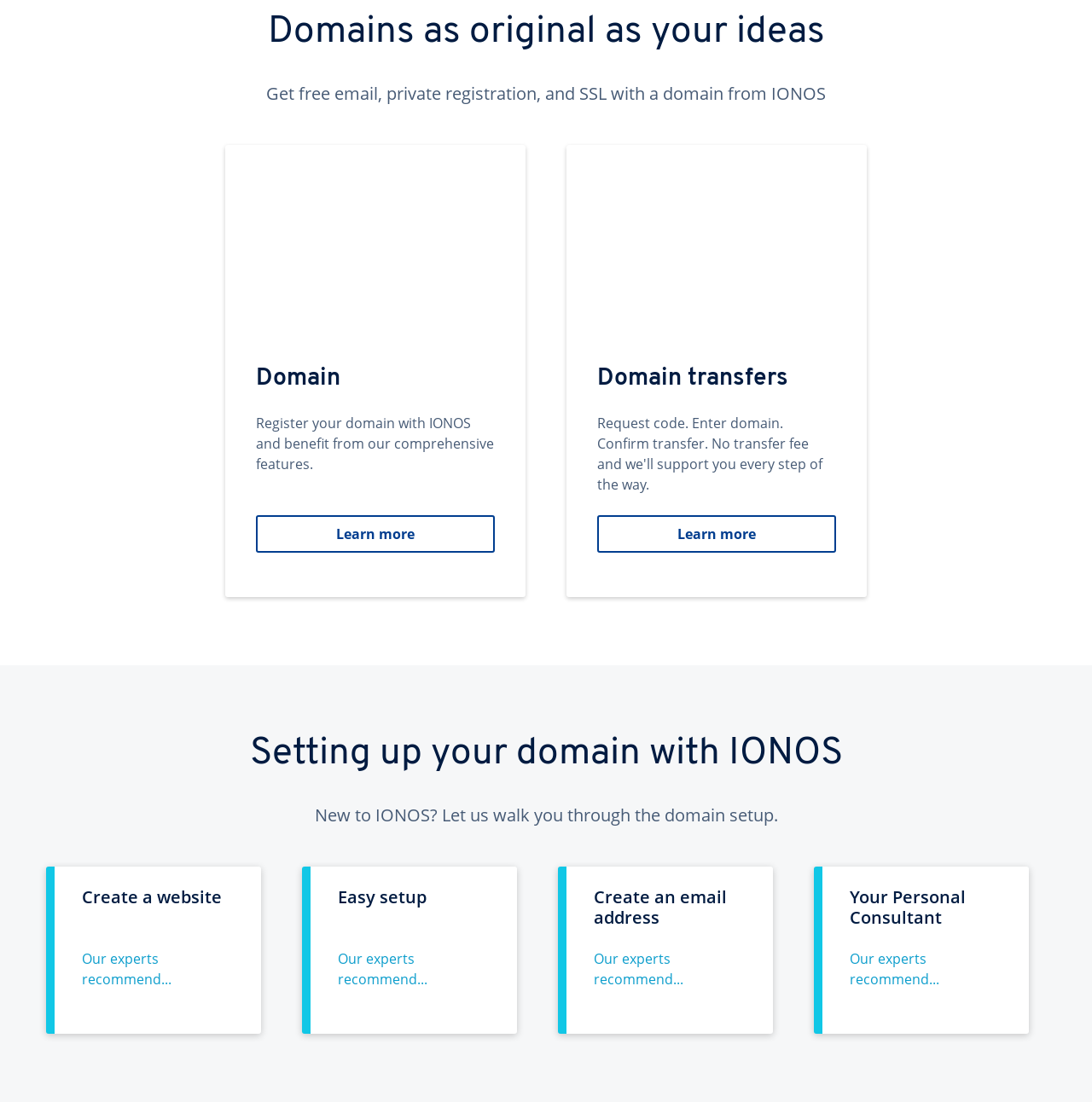Answer the question below in one word or phrase:
What is the main purpose of IONOS?

Domain registration